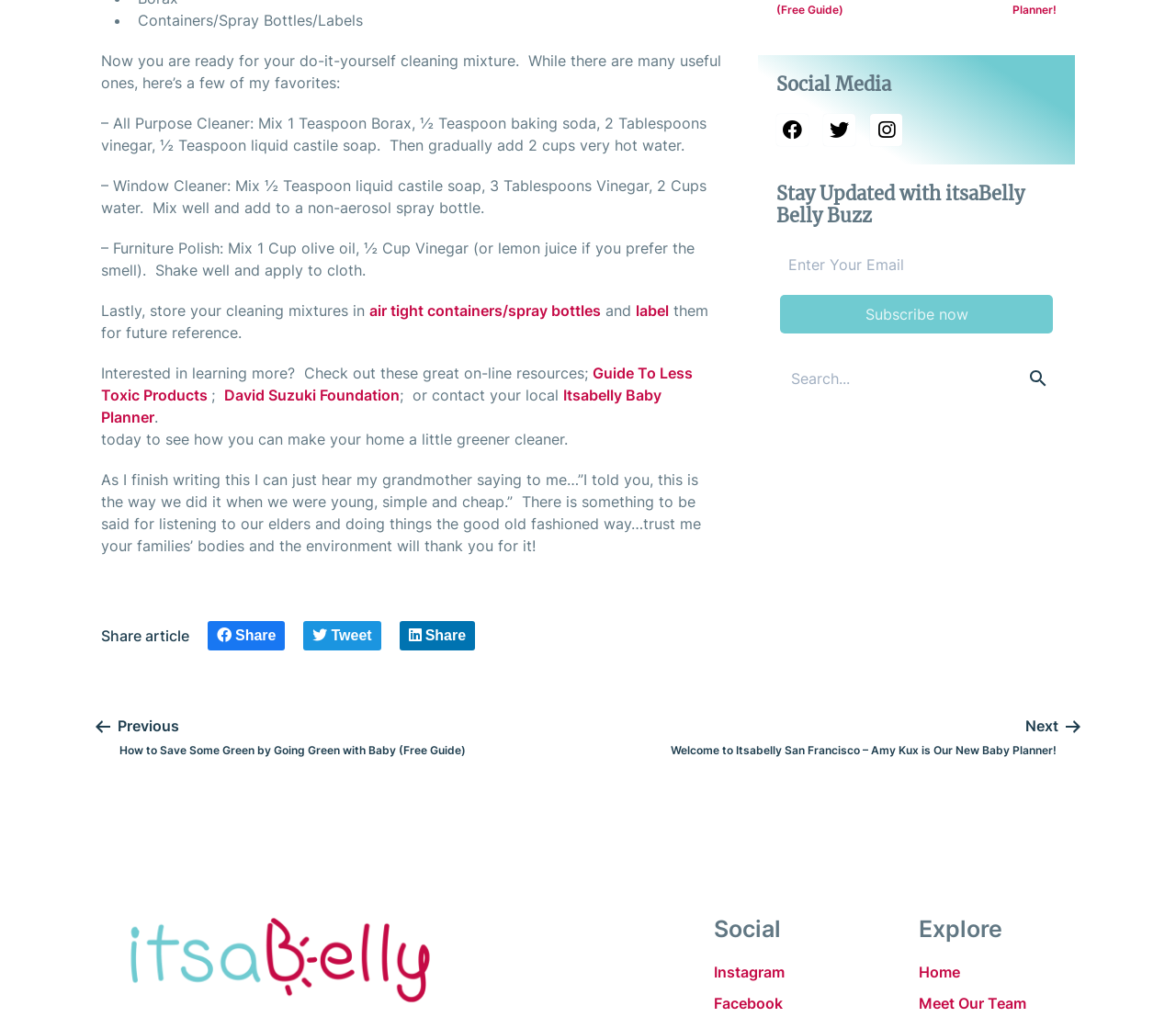Please predict the bounding box coordinates (top-left x, top-left y, bottom-right x, bottom-right y) for the UI element in the screenshot that fits the description: air tight containers/spray bottles

[0.314, 0.296, 0.511, 0.314]